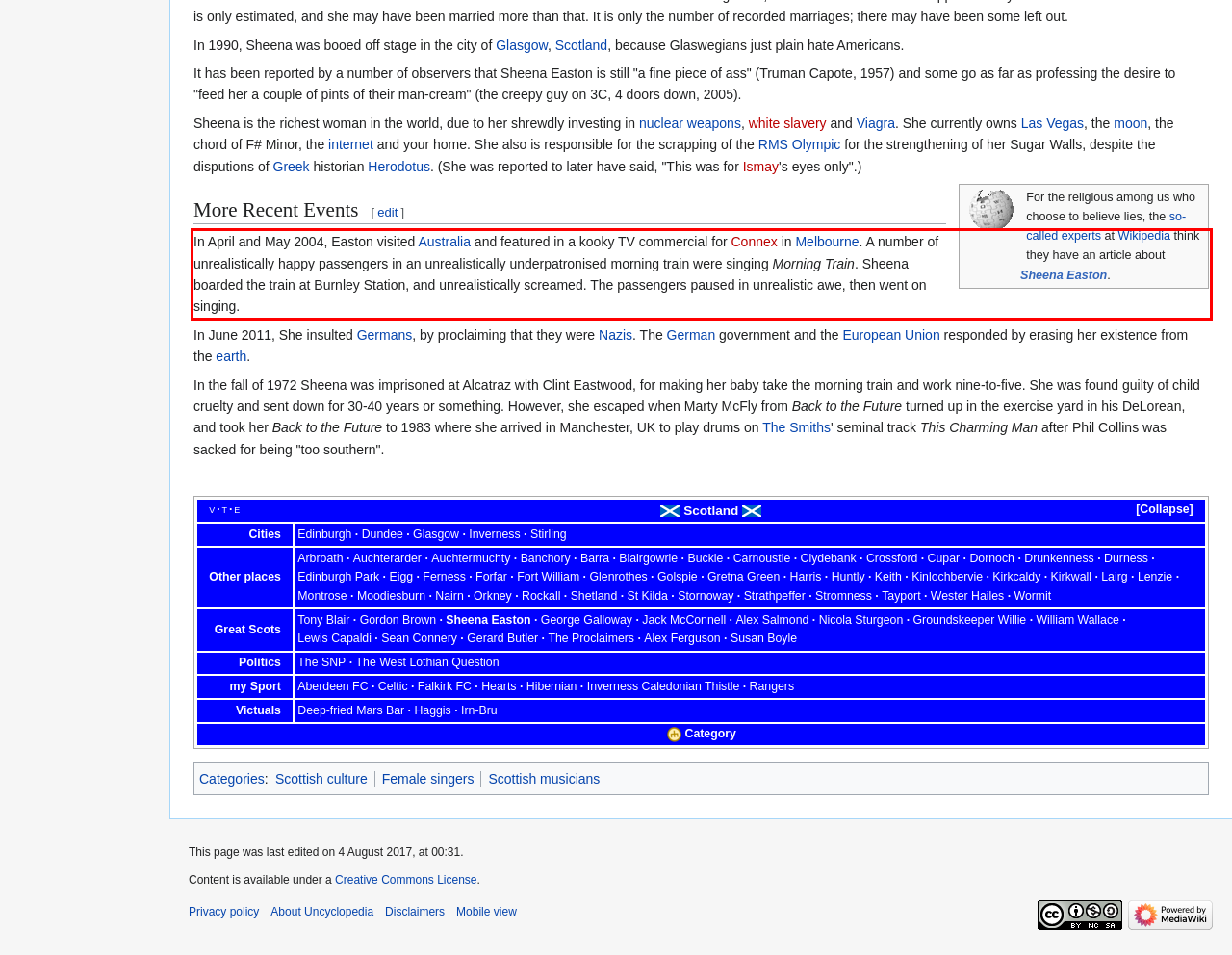Please examine the webpage screenshot and extract the text within the red bounding box using OCR.

In April and May 2004, Easton visited Australia and featured in a kooky TV commercial for Connex in Melbourne. A number of unrealistically happy passengers in an unrealistically underpatronised morning train were singing Morning Train. Sheena boarded the train at Burnley Station, and unrealistically screamed. The passengers paused in unrealistic awe, then went on singing.